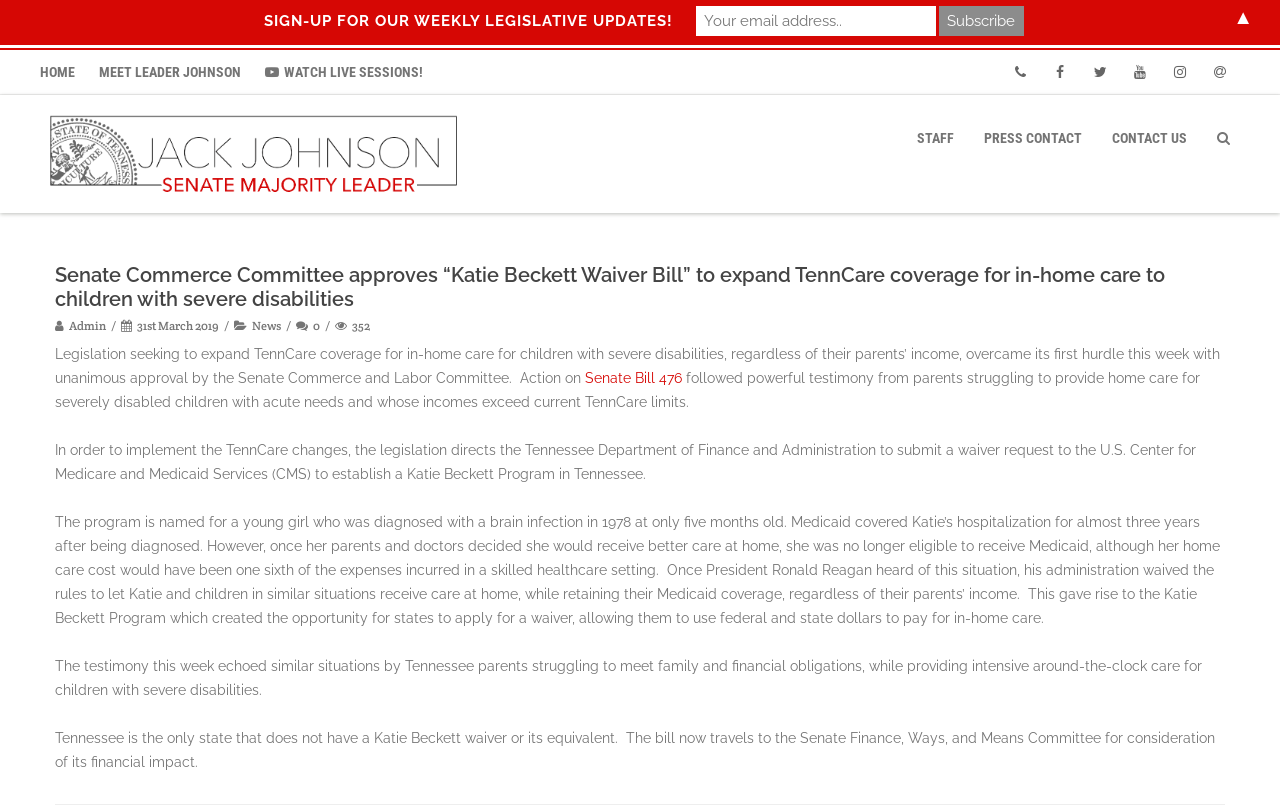Illustrate the webpage's structure and main components comprehensively.

This webpage is about the Senate Commerce Committee approving the "Katie Beckett Waiver Bill" to expand TennCare coverage for in-home care to children with severe disabilities. At the top, there are several links, including "HOME", "MEET LEADER JOHNSON", and social media icons. Below these links, there is a prominent heading that summarizes the main topic of the page.

To the left of the heading, there is a link to "Jack Johnson" with an accompanying image. On the right side, there are several links, including "STAFF", "PRESS CONTACT", and "CONTACT US".

The main content of the page is divided into several sections. The first section describes the legislation seeking to expand TennCare coverage, which was unanimously approved by the Senate Commerce and Labor Committee. This section includes a link to "Senate Bill 476" and provides context about the Katie Beckett Program.

The following sections provide more information about the program, including its history and the benefits it would bring to families with children who have severe disabilities. There are several paragraphs of text that explain the program in detail.

Near the bottom of the page, there is a call-to-action section that encourages visitors to sign up for weekly legislative updates. This section includes a text box and a "Subscribe" button. Finally, there is a small arrow icon at the bottom right corner of the page.